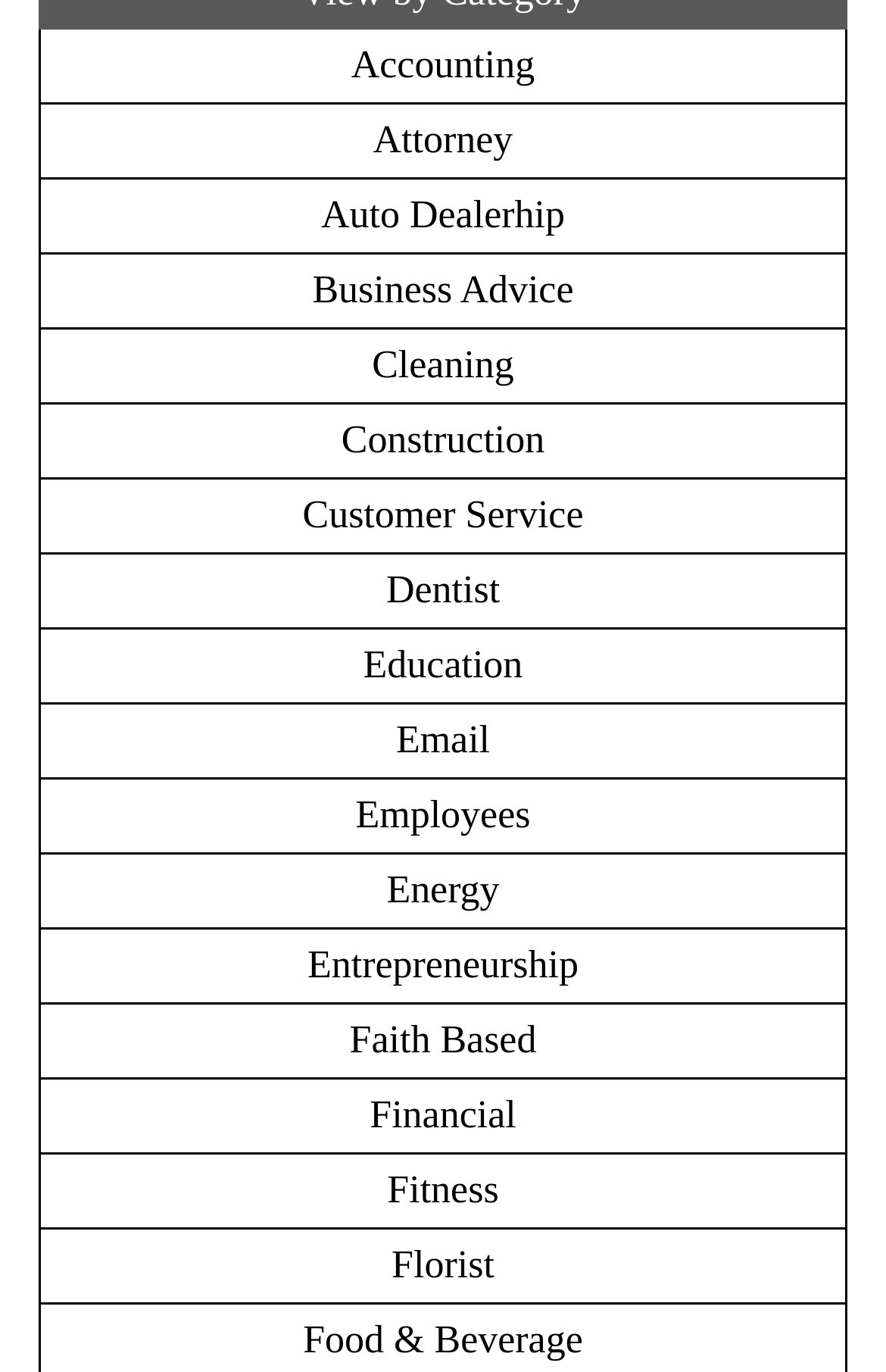Determine the bounding box coordinates for the element that should be clicked to follow this instruction: "Explore Auto Dealerhip". The coordinates should be given as four float numbers between 0 and 1, in the format [left, top, right, bottom].

[0.362, 0.141, 0.638, 0.172]